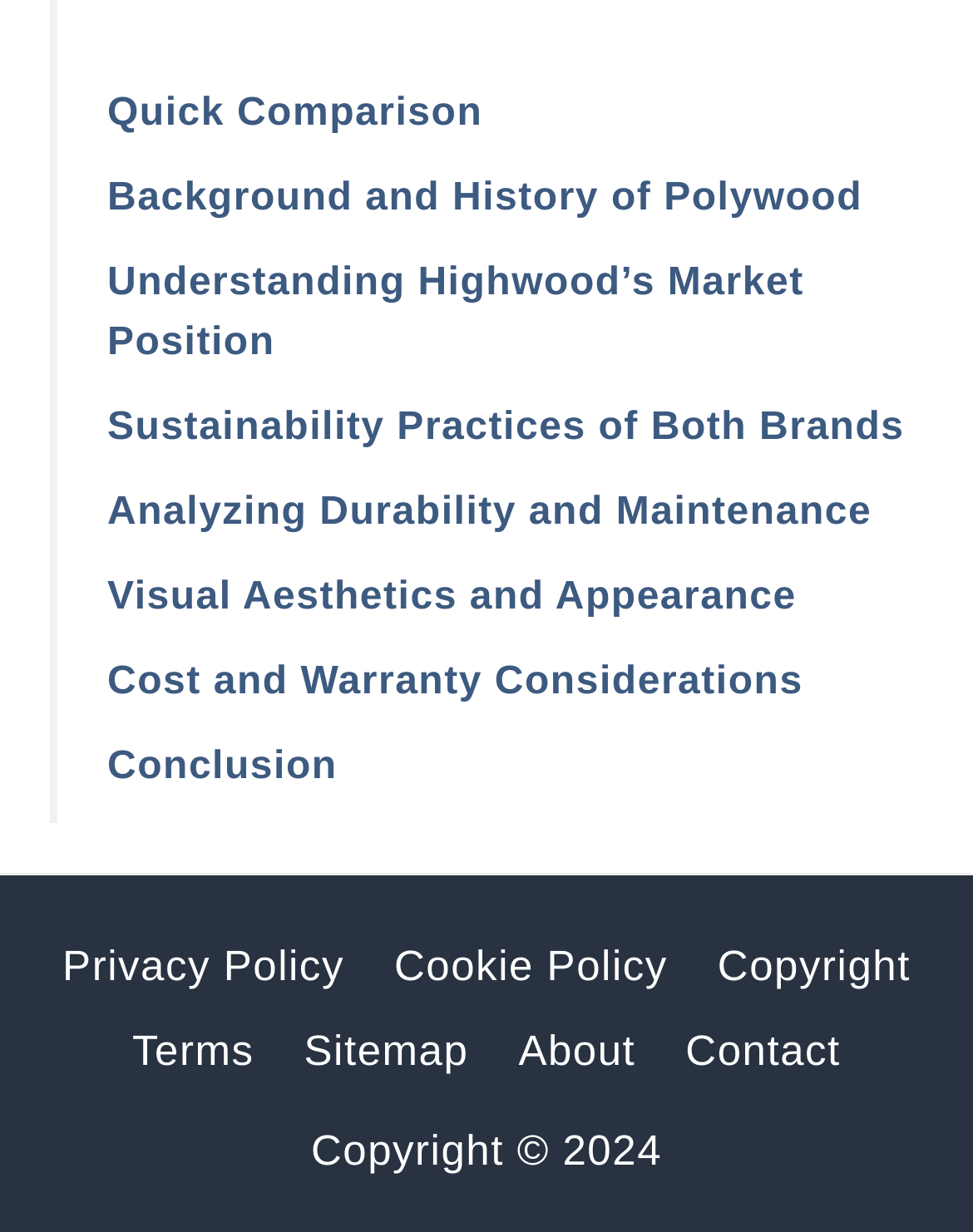How many links are in the main content area?
Deliver a detailed and extensive answer to the question.

I counted the number of links in the main content area, excluding the footer section, and found 8 links with titles such as 'Quick Comparison', 'Background and History of Polywood', and so on.